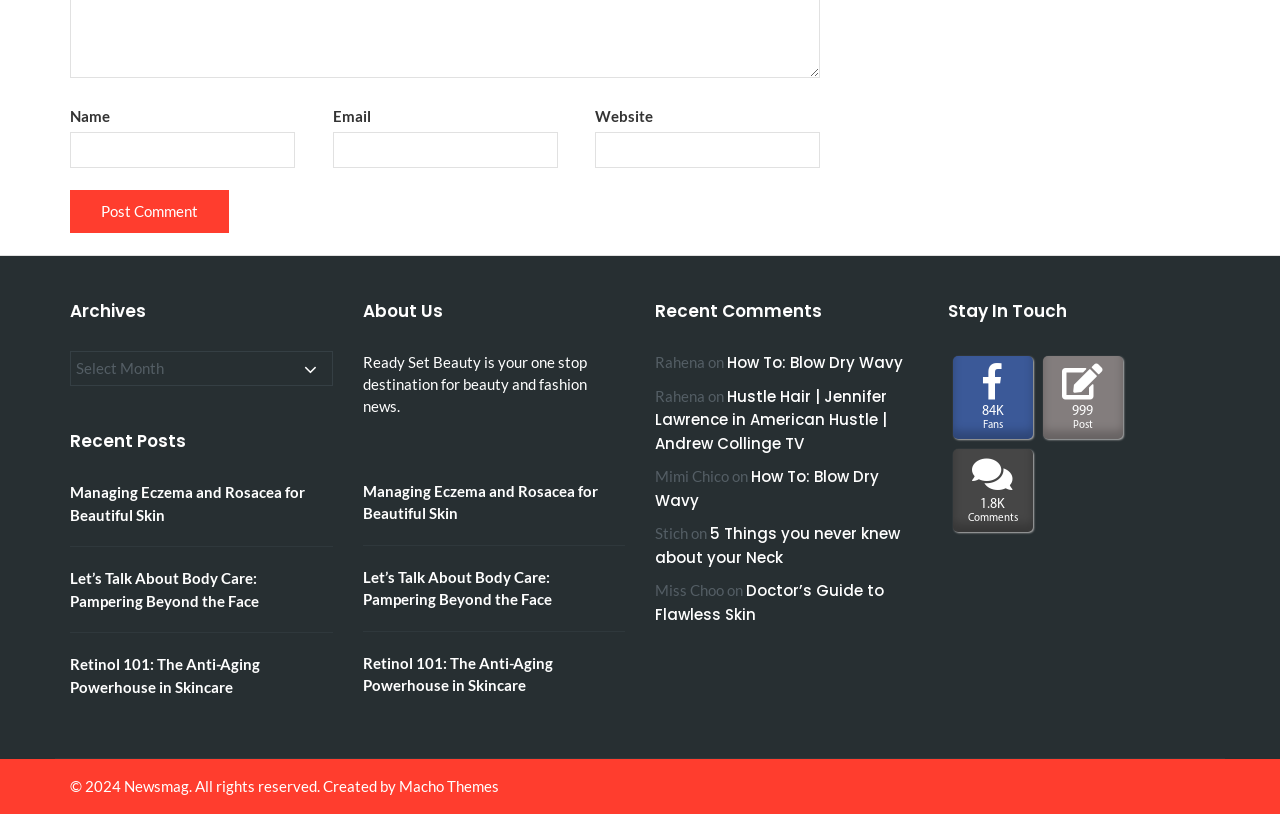What is the topic of the 'About Us' section?
Please answer the question as detailed as possible.

The 'About Us' section mentions that 'Ready Set Beauty is your one stop destination for beauty and fashion news', indicating that the website is focused on providing news and information related to beauty and fashion.